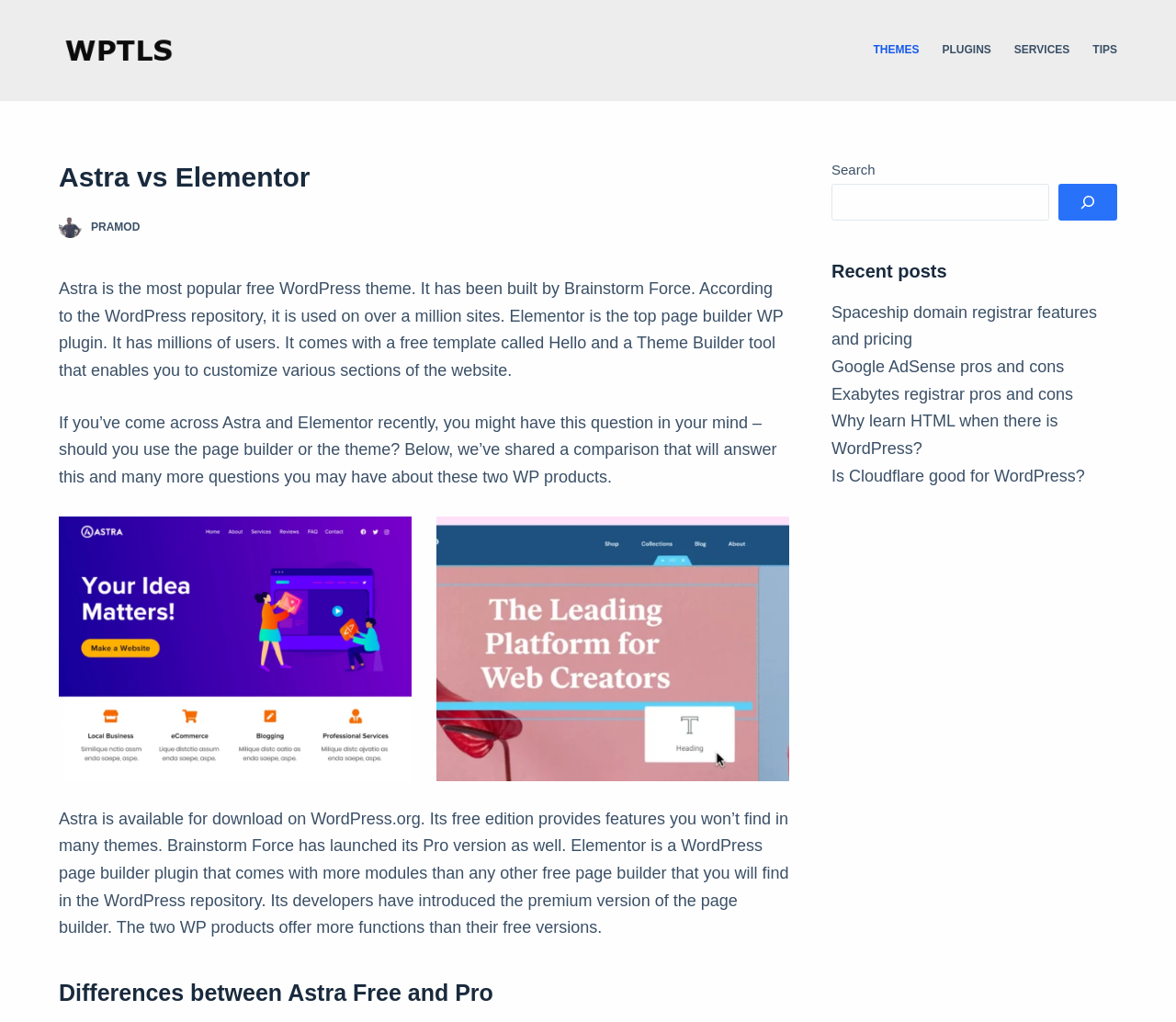Identify the bounding box coordinates of the specific part of the webpage to click to complete this instruction: "Search for something".

[0.707, 0.18, 0.892, 0.216]